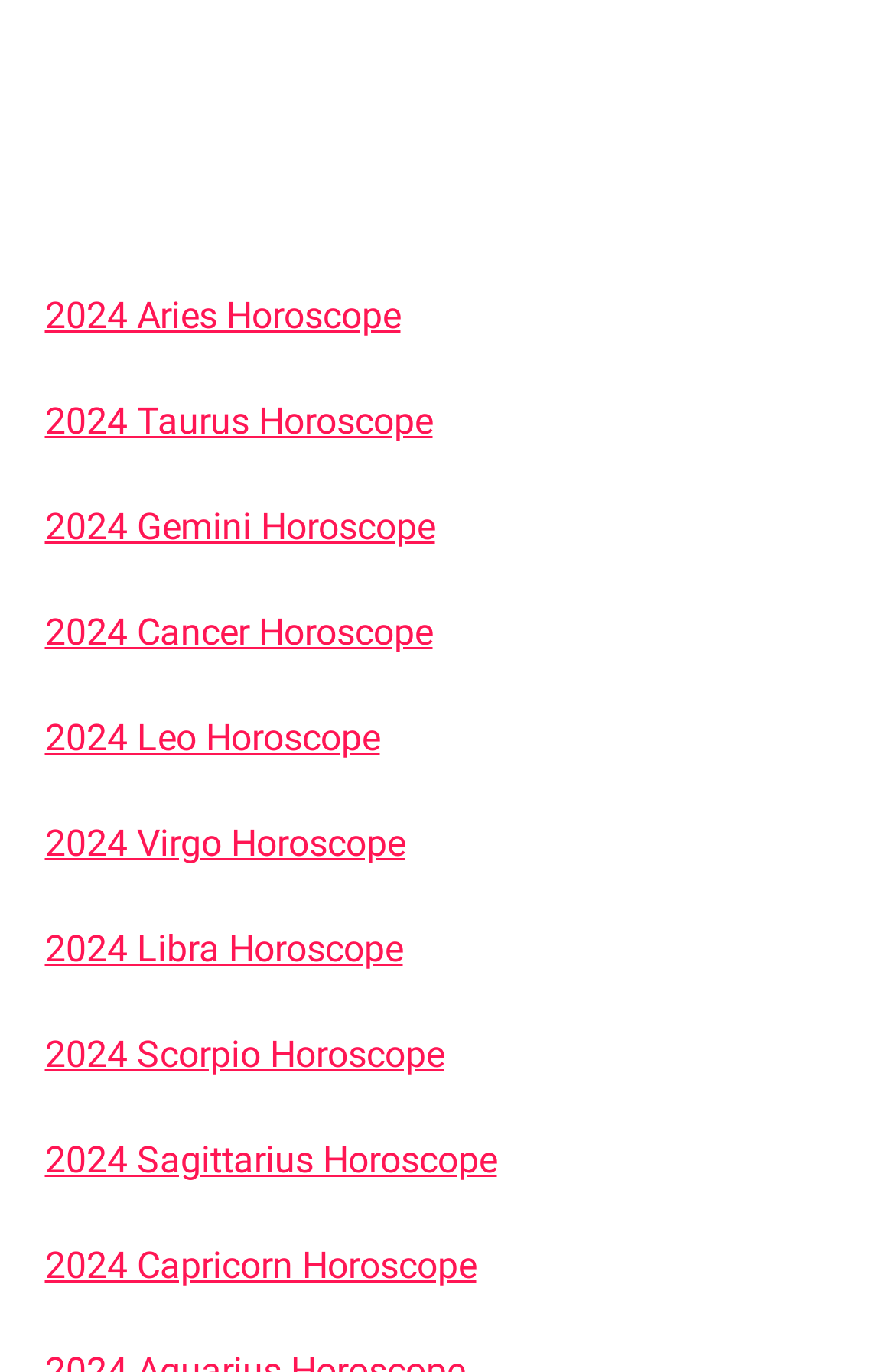Determine the bounding box coordinates for the area that needs to be clicked to fulfill this task: "view 2024 Taurus Horoscope". The coordinates must be given as four float numbers between 0 and 1, i.e., [left, top, right, bottom].

[0.05, 0.292, 0.483, 0.323]